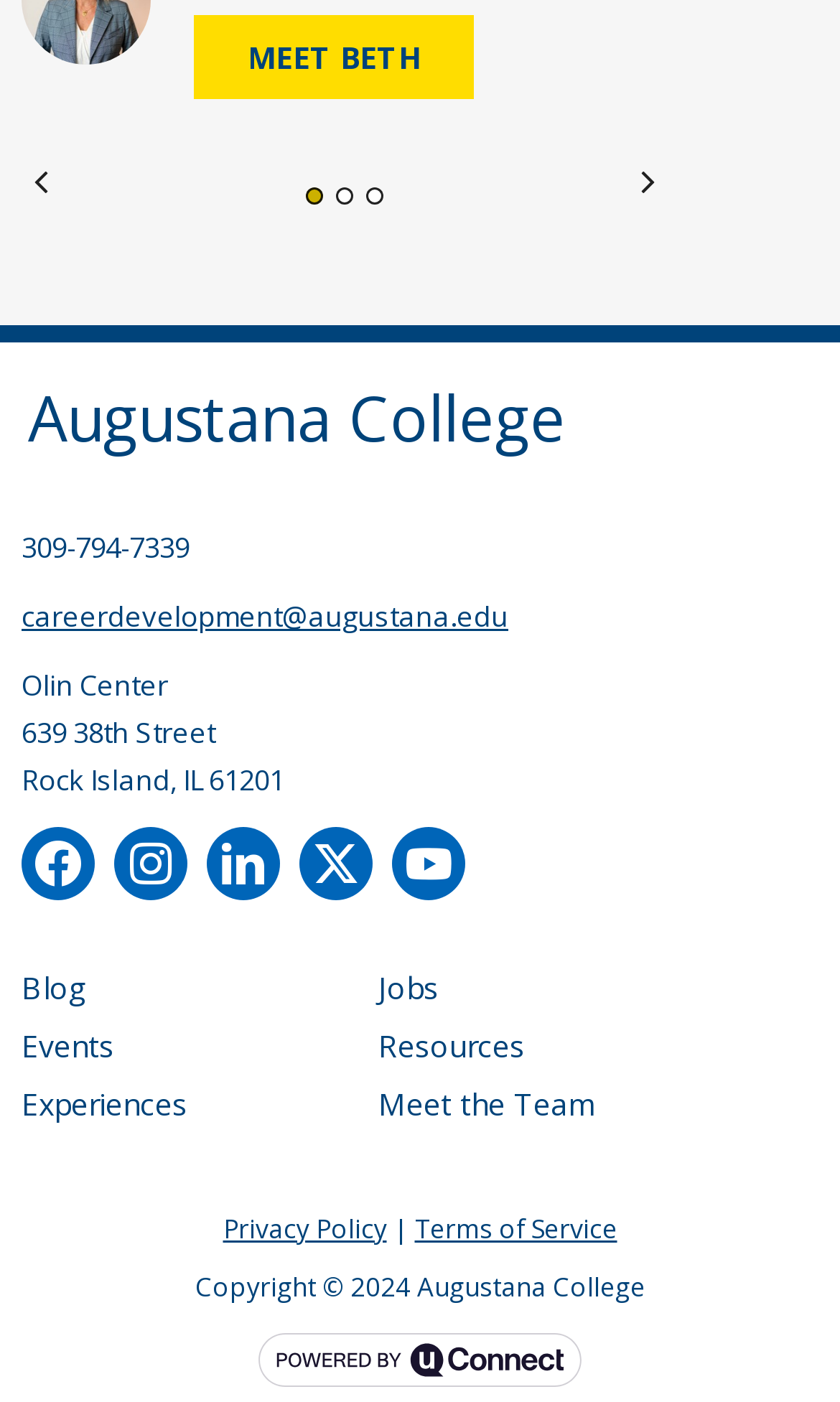Determine the bounding box coordinates of the area to click in order to meet this instruction: "Contact us via email".

None